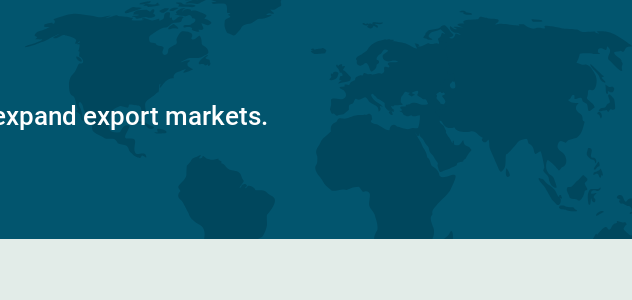Detail every significant feature and component of the image.

The image features a dynamic background with a world map silhouette, symbolizing global reach and connectivity. Prominently displayed is the phrase "Learn how BCI can help you open and expand export markets," which emphasizes the mission of Bryant Christie Inc. (BCI) to assist businesses in accessing new international opportunities. The color scheme blends soothing shades of blue and green, reflecting a professional and inviting atmosphere, ideal for encouraging potential clients to engage in global trade initiatives. This visual representation serves as a call to action, inviting viewers to explore how BCI can facilitate their export aspirations.